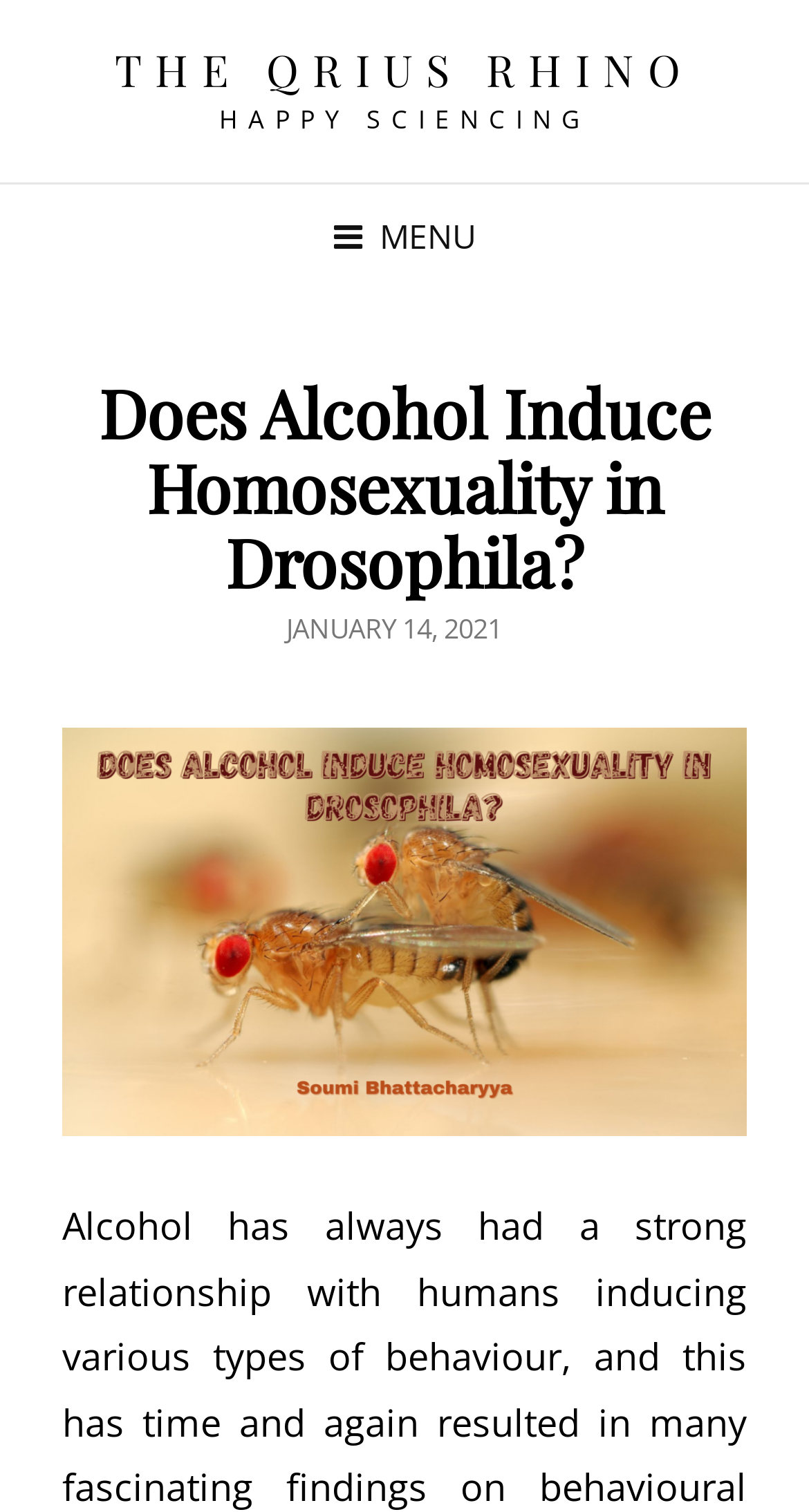What is the theme of the article?
Look at the image and respond with a single word or a short phrase.

Alcohol and Drosophila